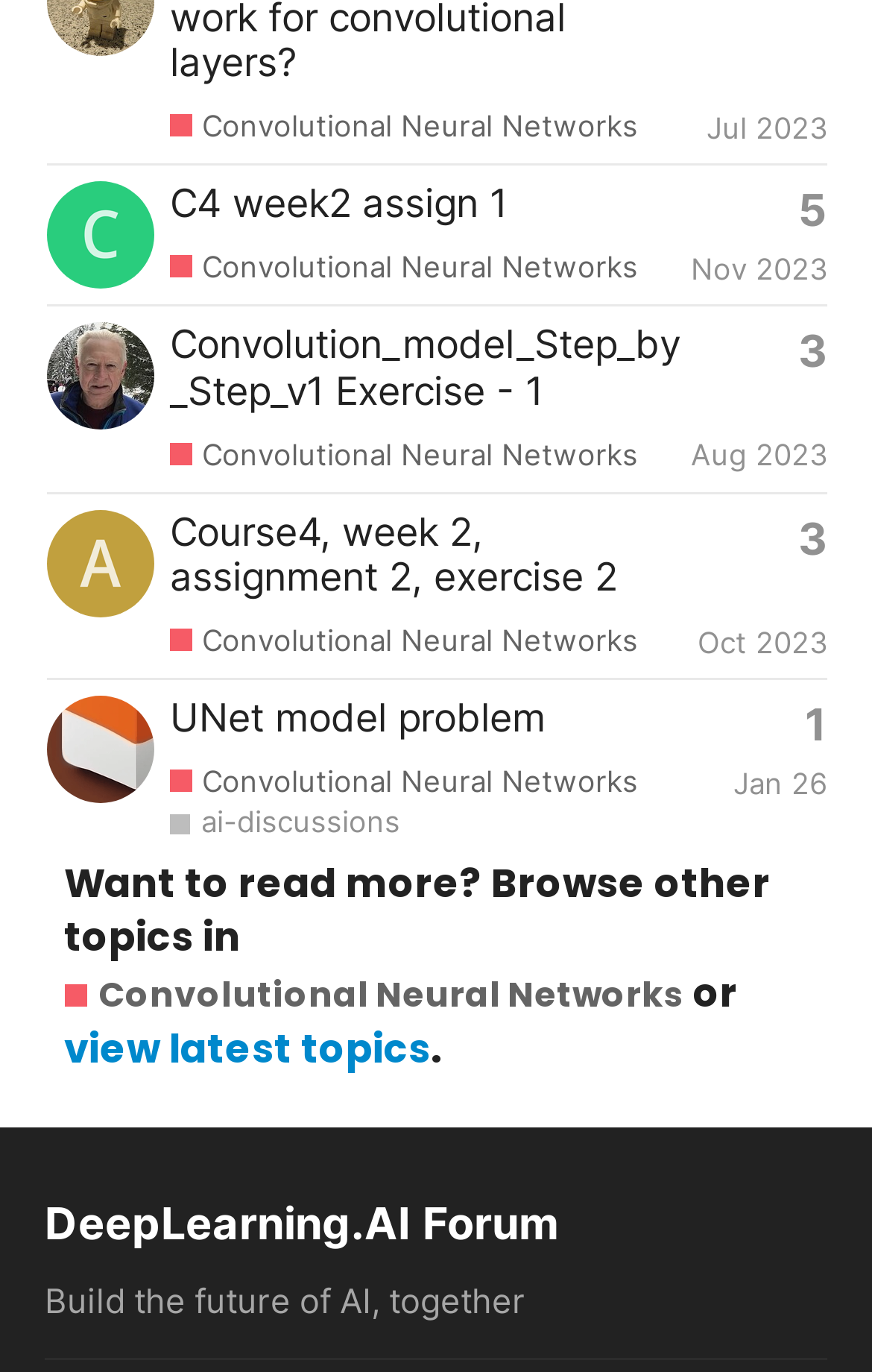Provide the bounding box for the UI element matching this description: "Jan 26".

[0.841, 0.555, 0.949, 0.581]